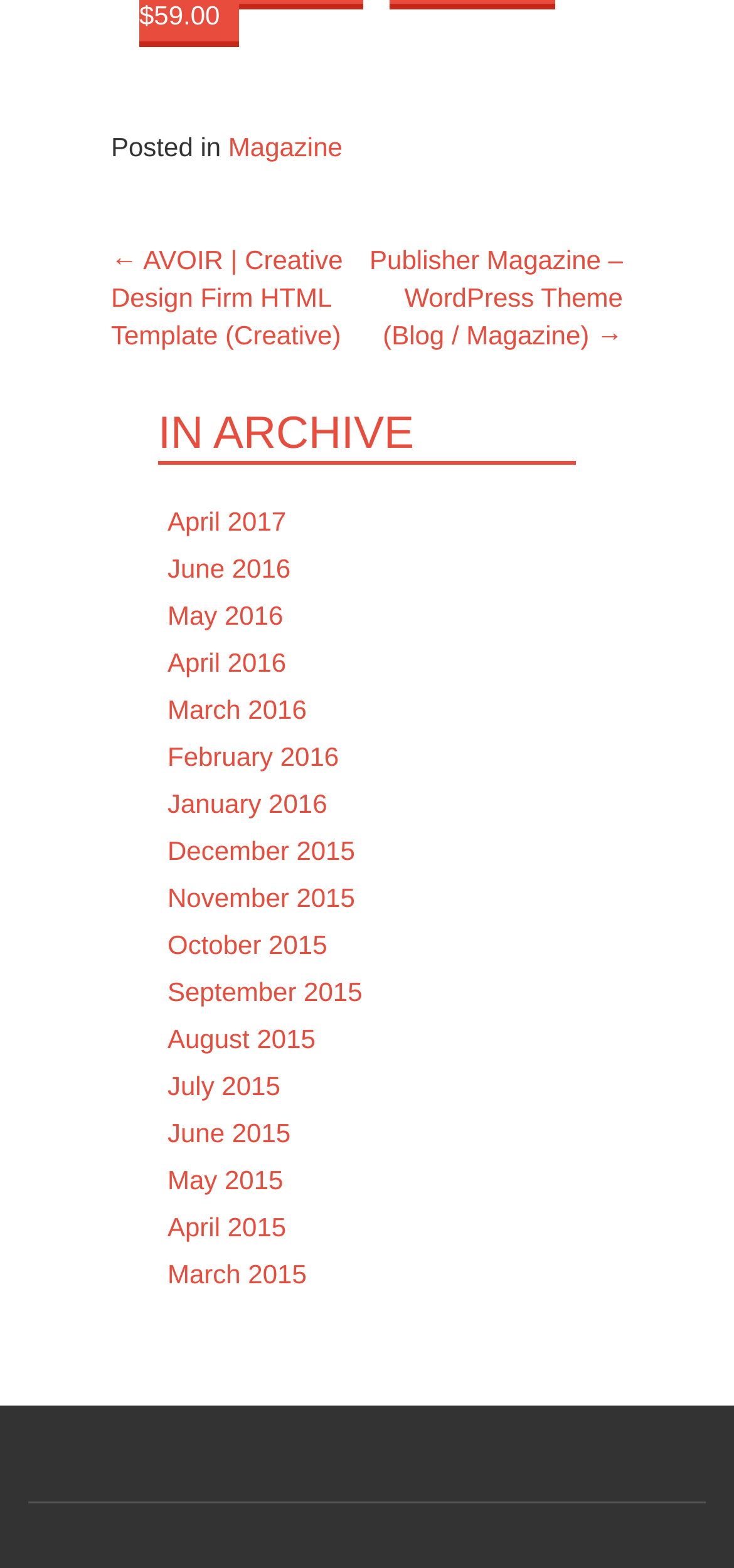Please identify the bounding box coordinates of the area that needs to be clicked to follow this instruction: "go to Magazine".

[0.311, 0.084, 0.467, 0.104]